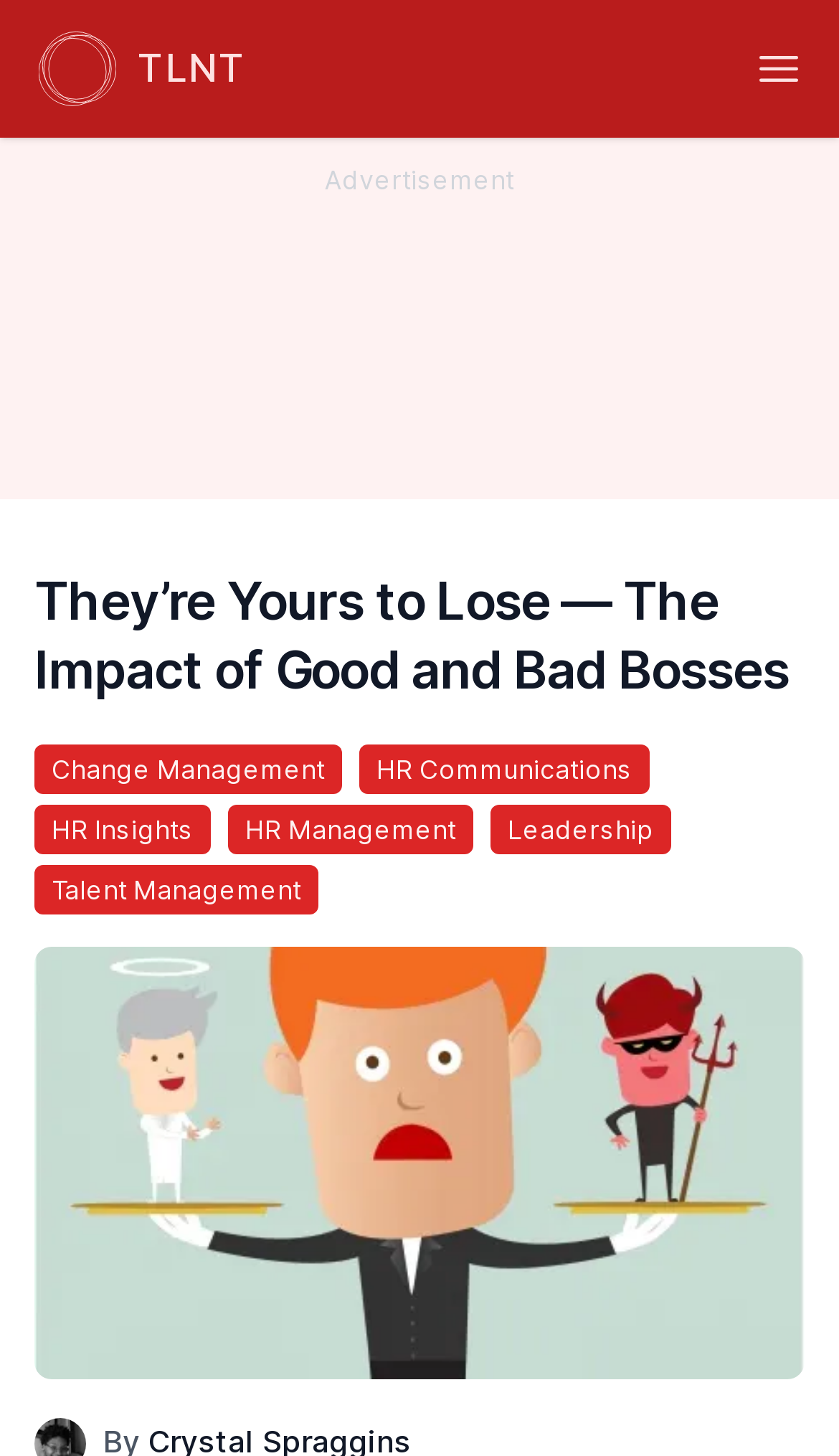Identify the bounding box coordinates of the clickable region to carry out the given instruction: "View the article main image".

[0.041, 0.65, 0.959, 0.948]